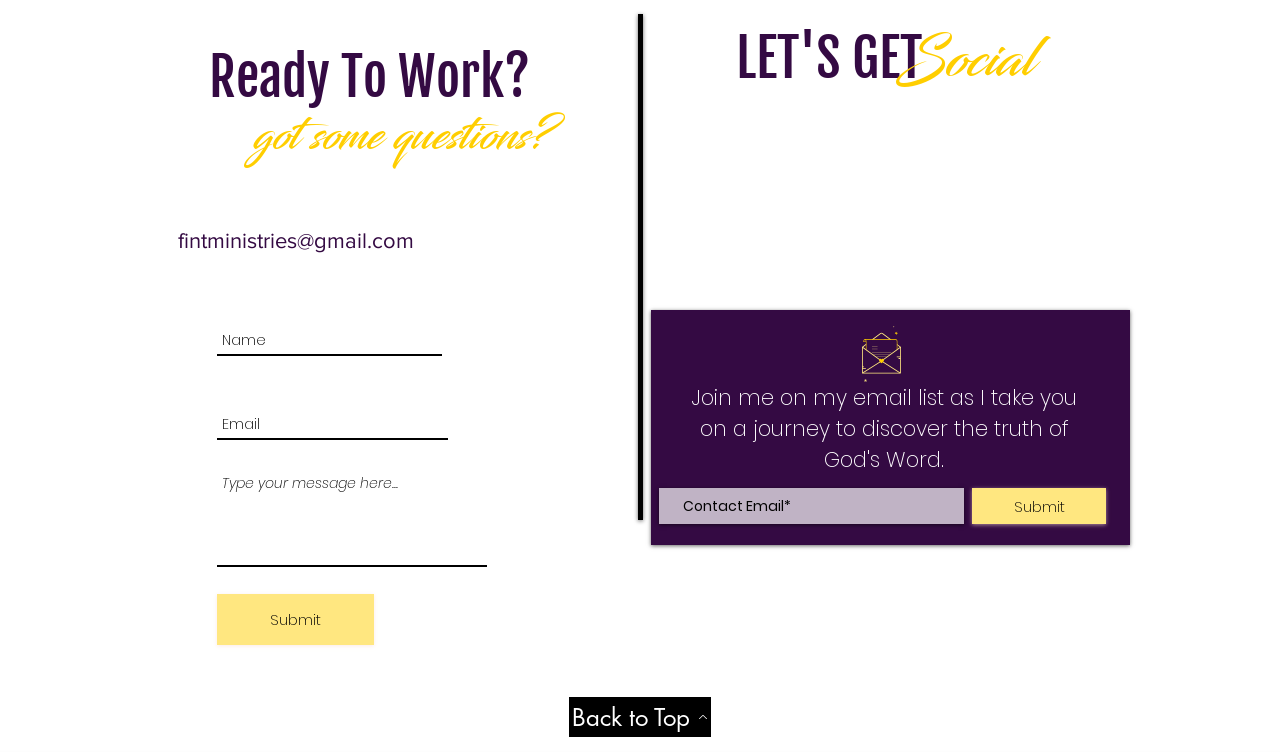Based on the description "aria-label="Name" name="name" placeholder="Name"", find the bounding box of the specified UI element.

[0.17, 0.437, 0.345, 0.473]